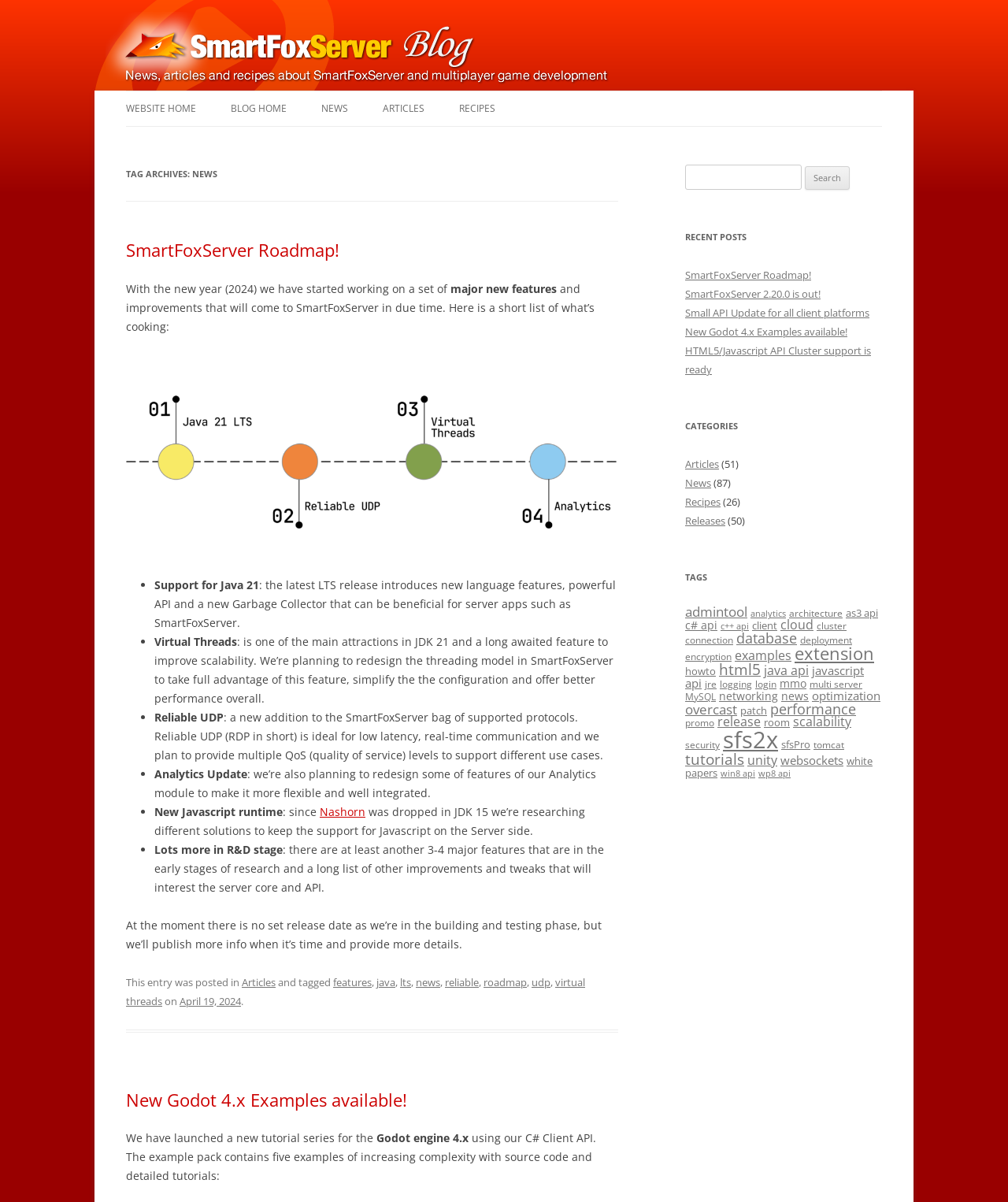What is the latest version of Godot engine mentioned in the webpage?
Refer to the image and provide a detailed answer to the question.

The latest version of Godot engine mentioned in the webpage is 4.x, which is mentioned in the second article 'New Godot 4.x Examples available!'.